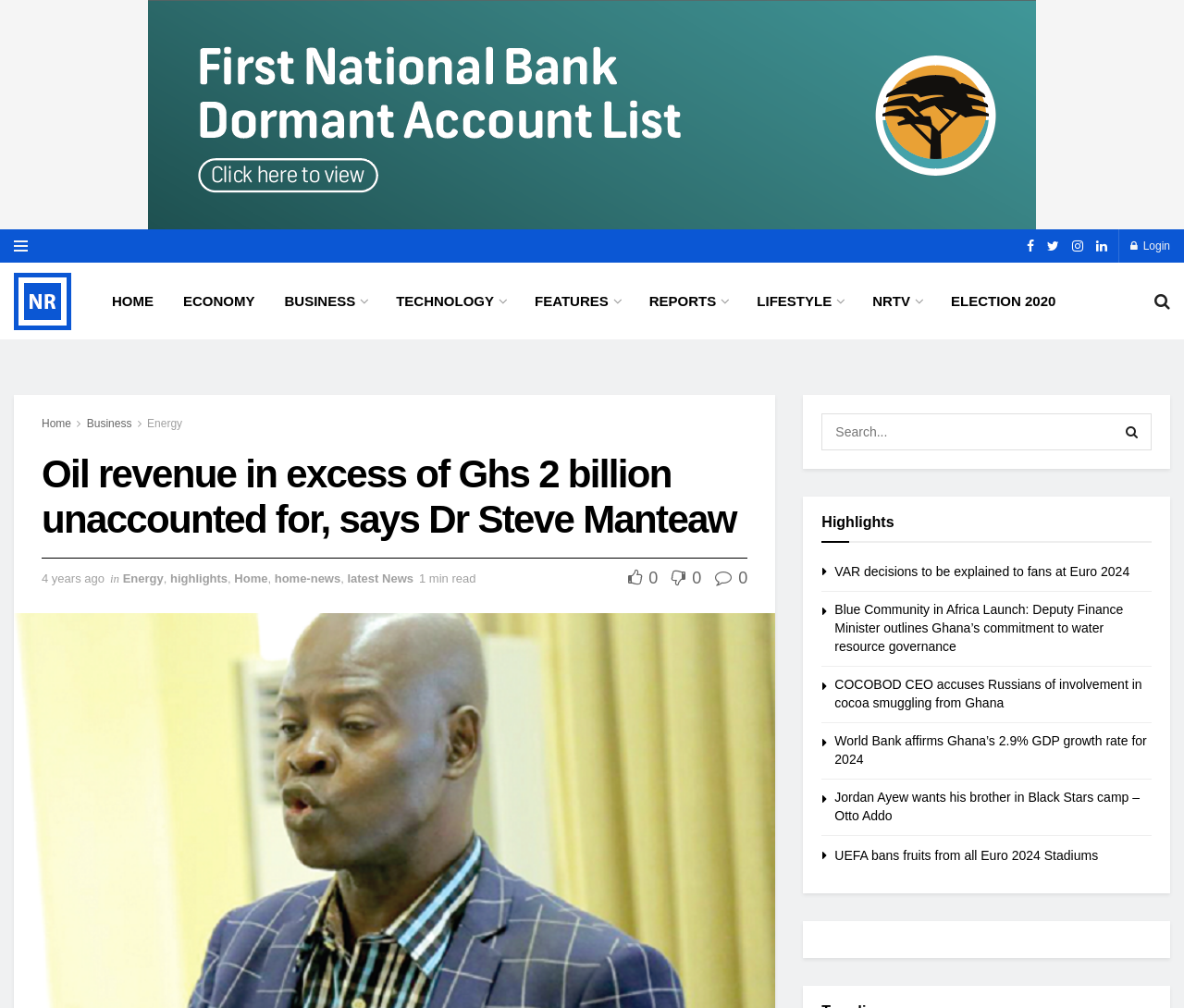Please specify the coordinates of the bounding box for the element that should be clicked to carry out this instruction: "Login to the website". The coordinates must be four float numbers between 0 and 1, formatted as [left, top, right, bottom].

[0.955, 0.228, 0.988, 0.261]